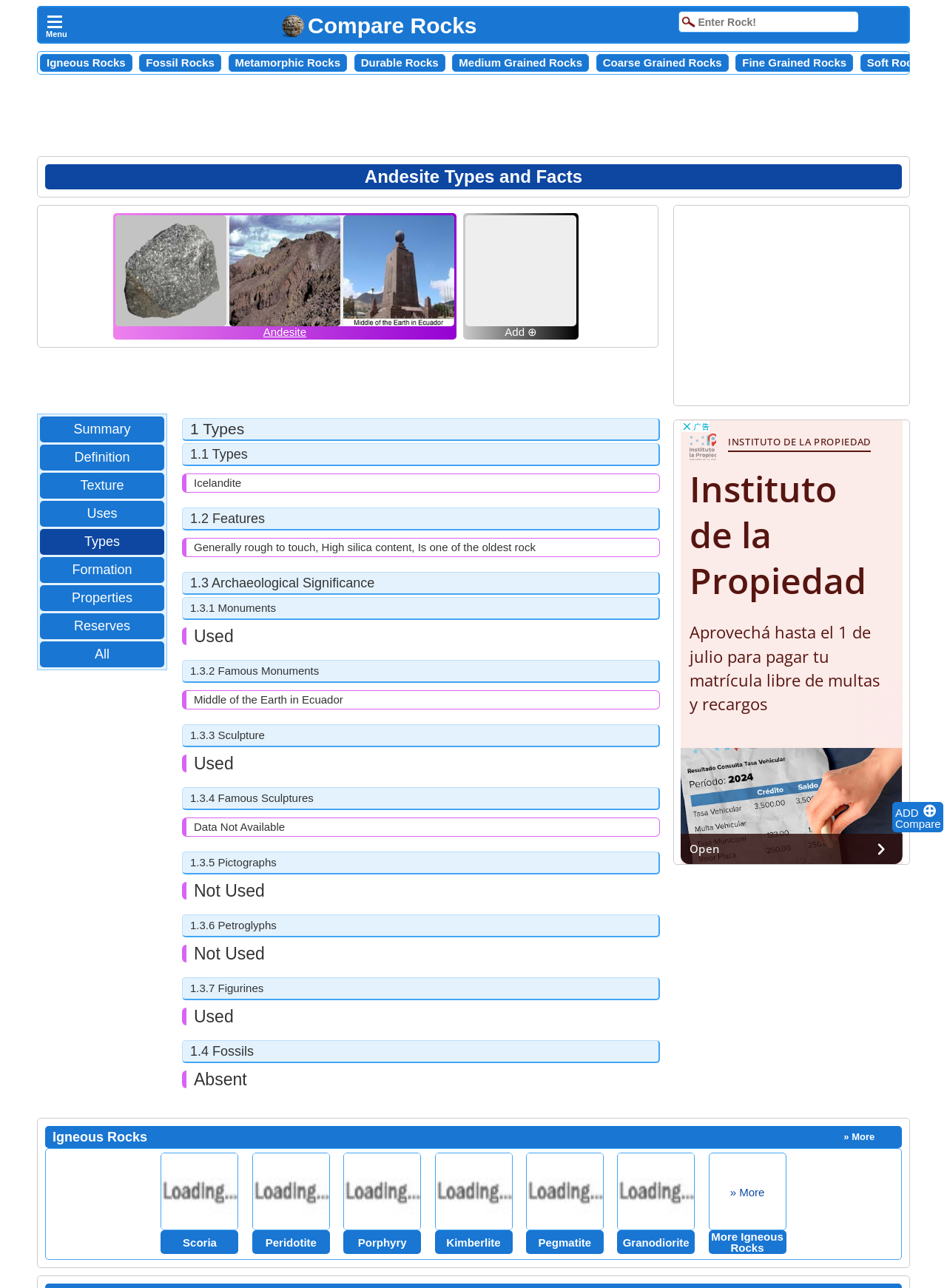Find the bounding box coordinates of the element's region that should be clicked in order to follow the given instruction: "Learn about Igneous Rocks". The coordinates should consist of four float numbers between 0 and 1, i.e., [left, top, right, bottom].

[0.049, 0.044, 0.133, 0.053]